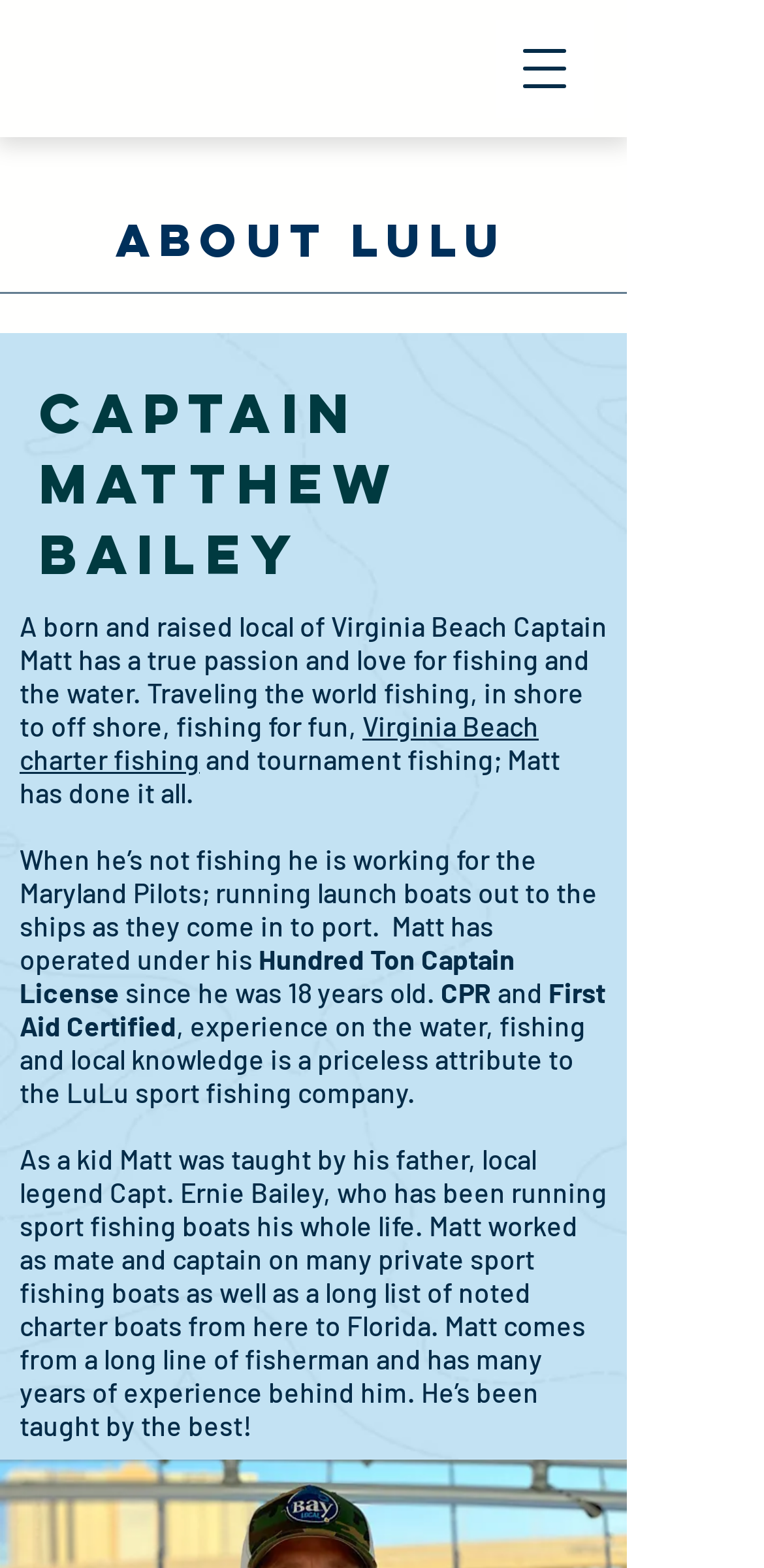What is the name of the boat mentioned on the webpage?
Refer to the screenshot and respond with a concise word or phrase.

LULU